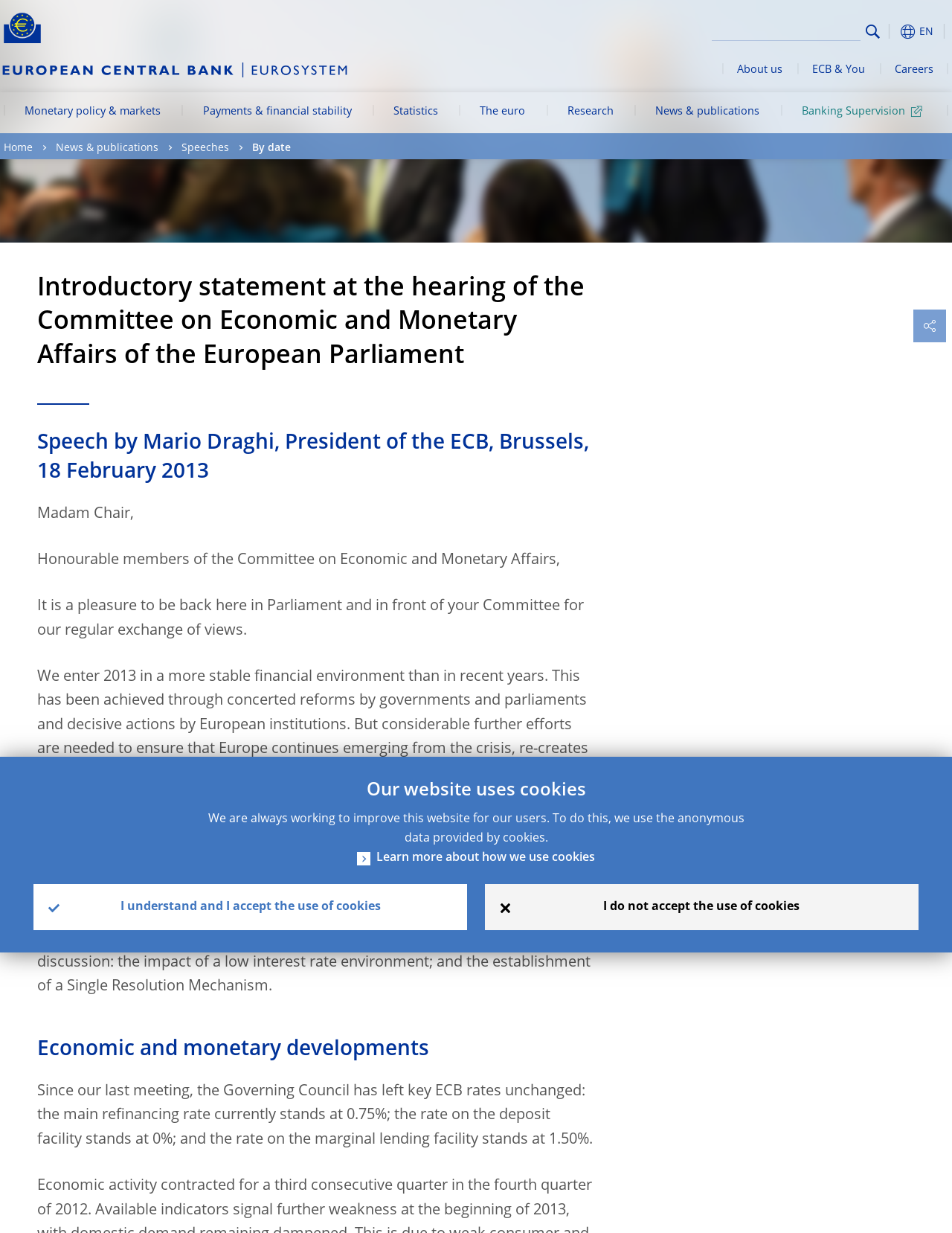What is the language of the website?
Answer the question with a single word or phrase by looking at the picture.

English